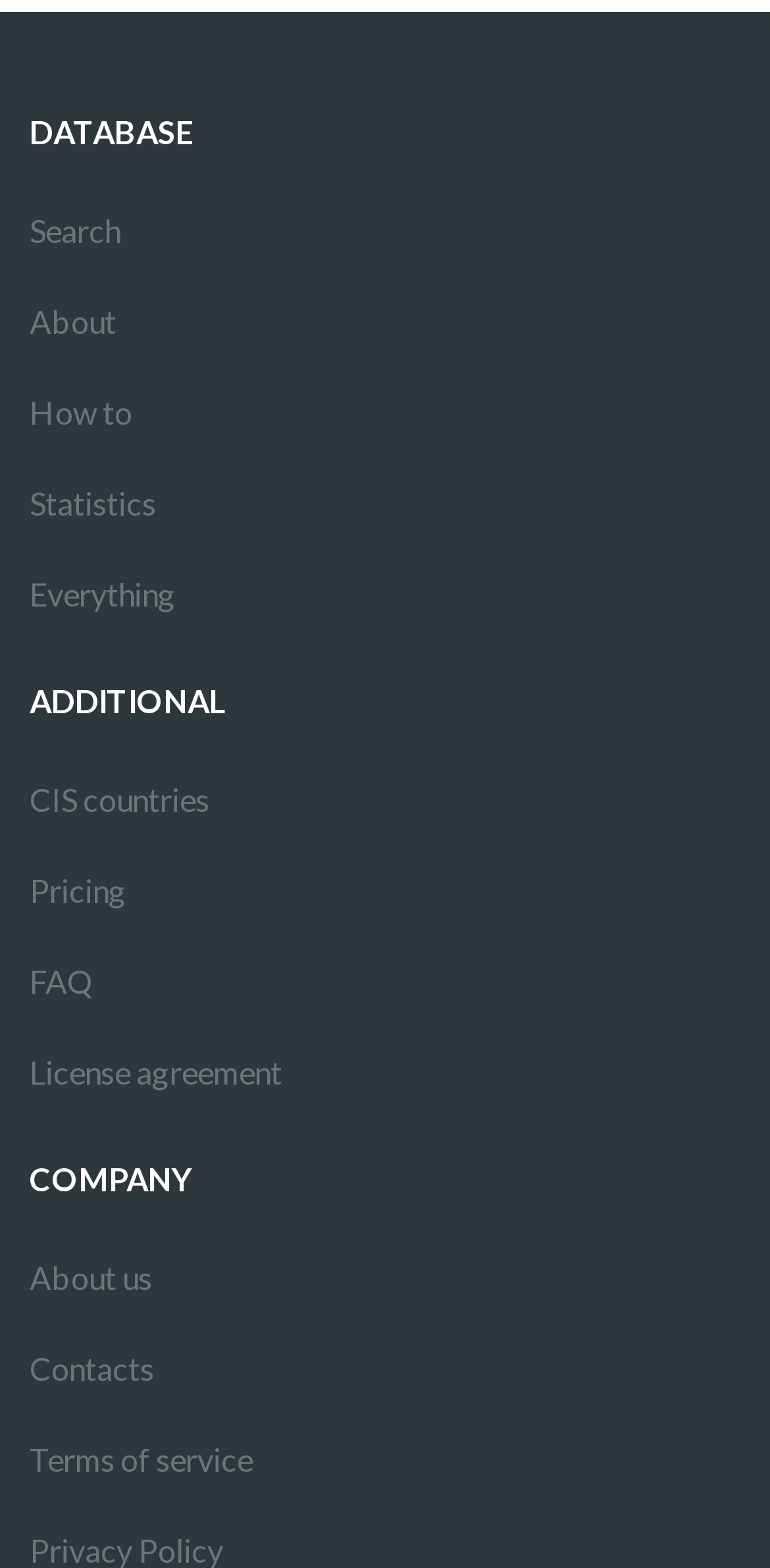What is the last menu item?
Please answer the question with a single word or phrase, referencing the image.

Terms of service